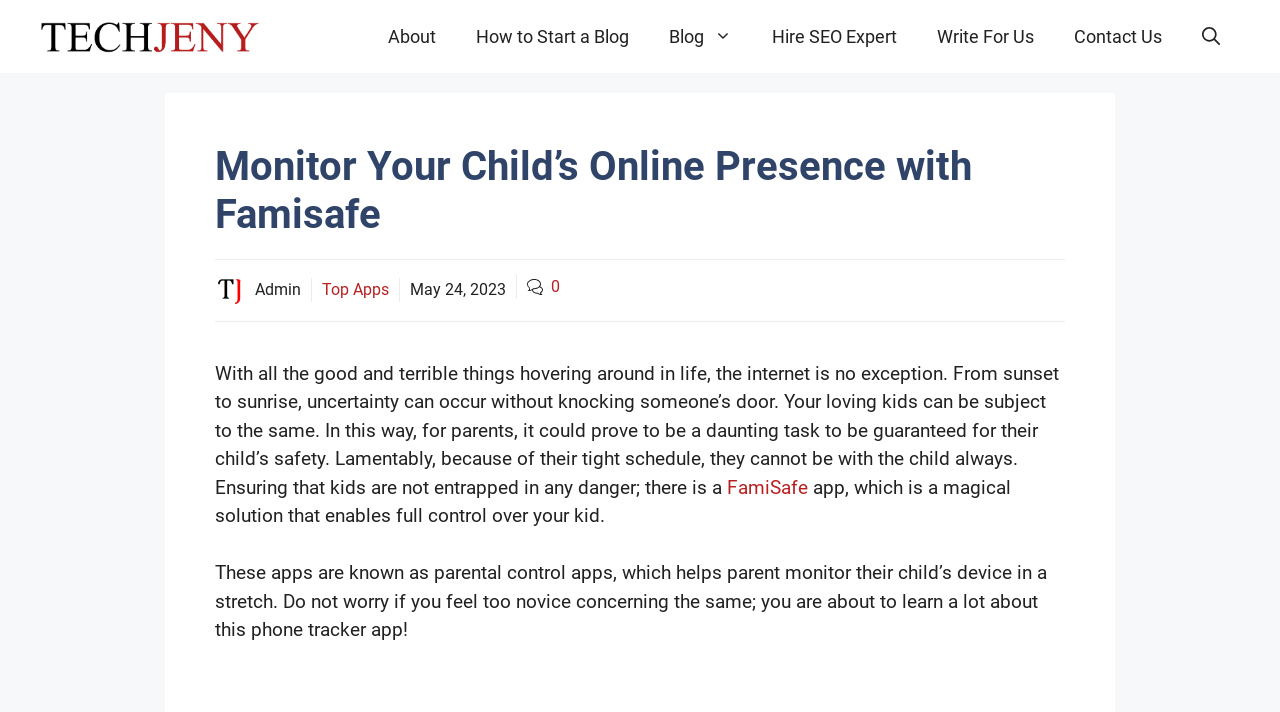Find the main header of the webpage and produce its text content.

Monitor Your Child’s Online Presence with Famisafe